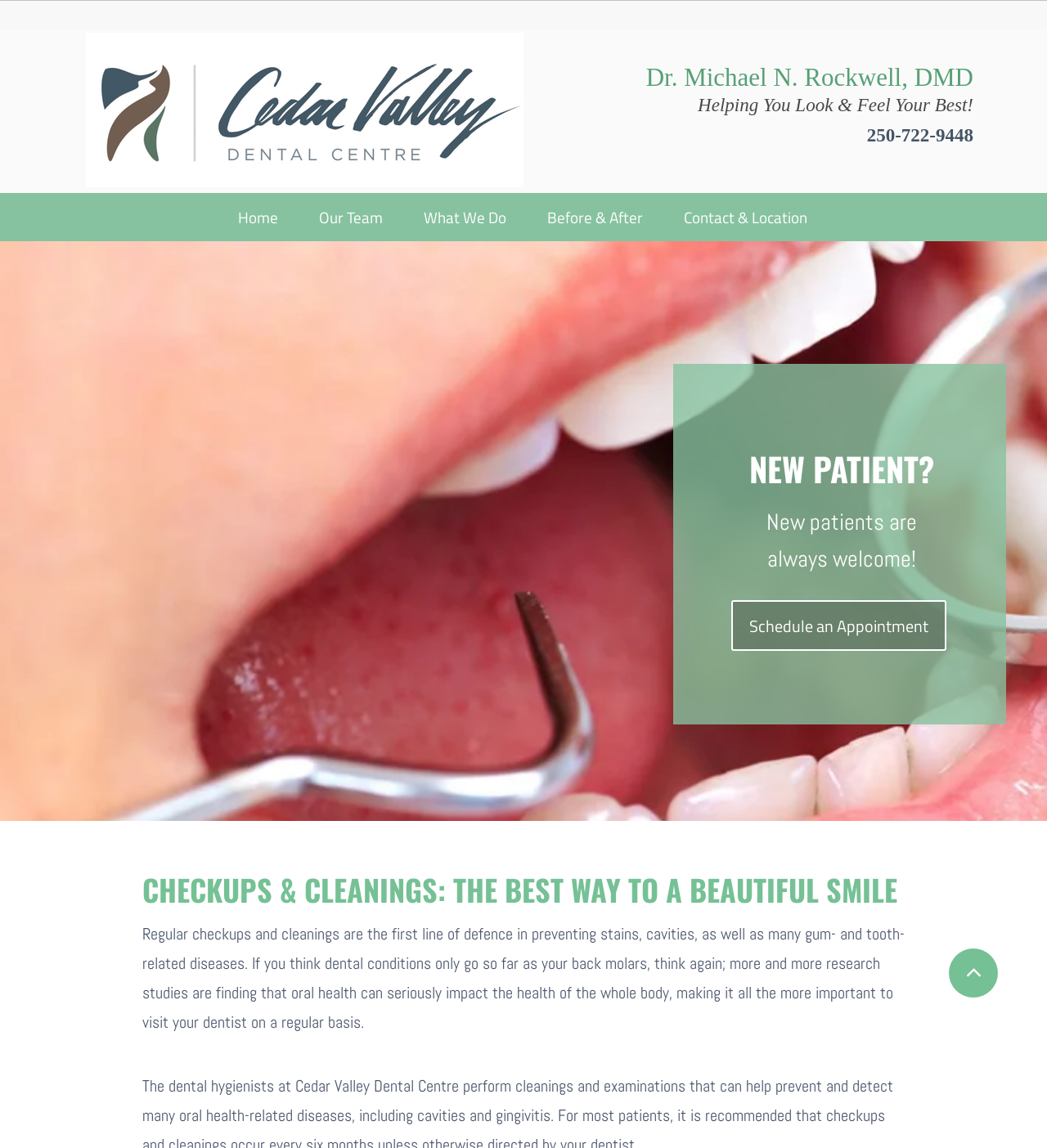Use a single word or phrase to answer the question:
What is the purpose of regular checkups and cleanings?

Preventing stains, cavities, and gum-related diseases